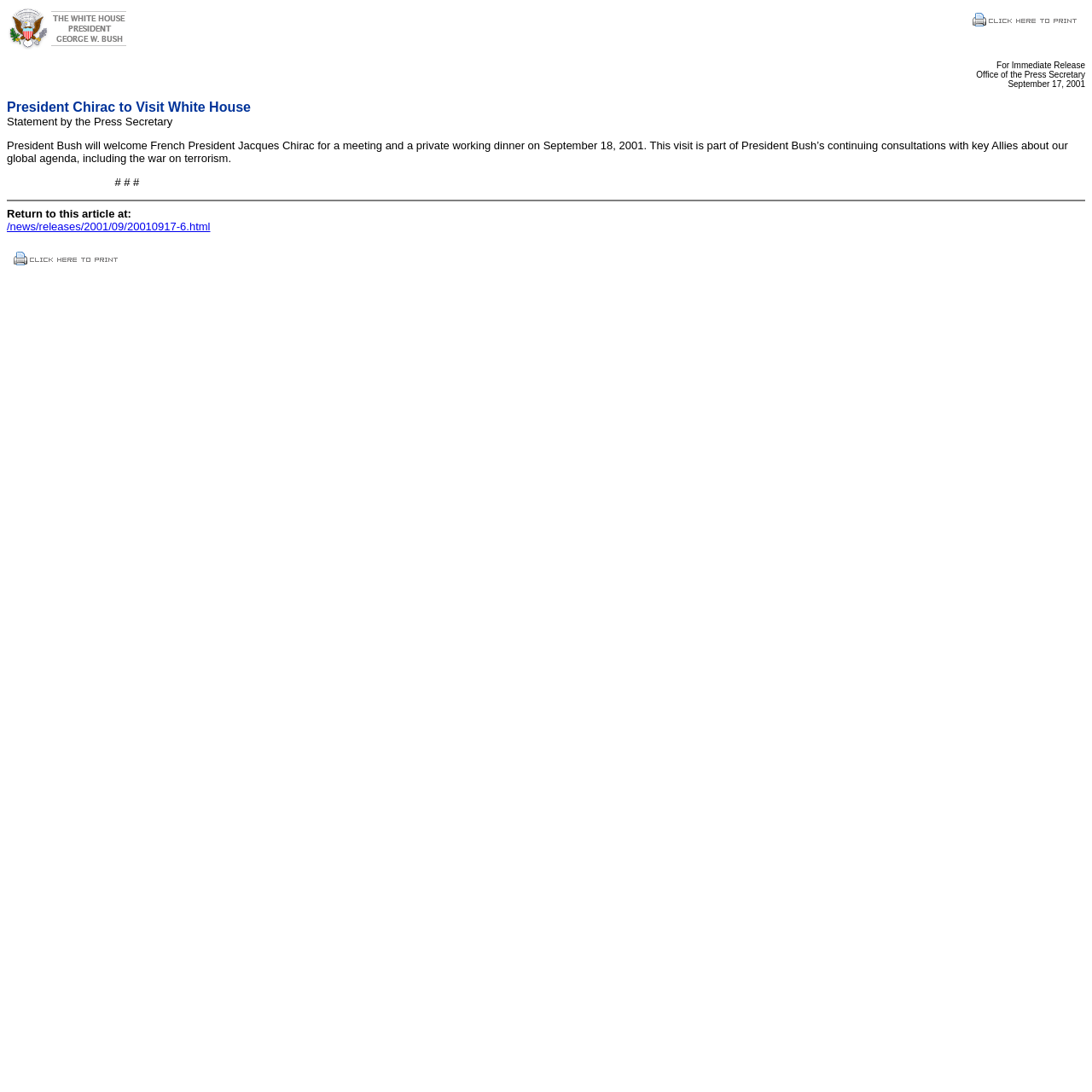What is the date of the press release?
Look at the image and provide a short answer using one word or a phrase.

September 17, 2001